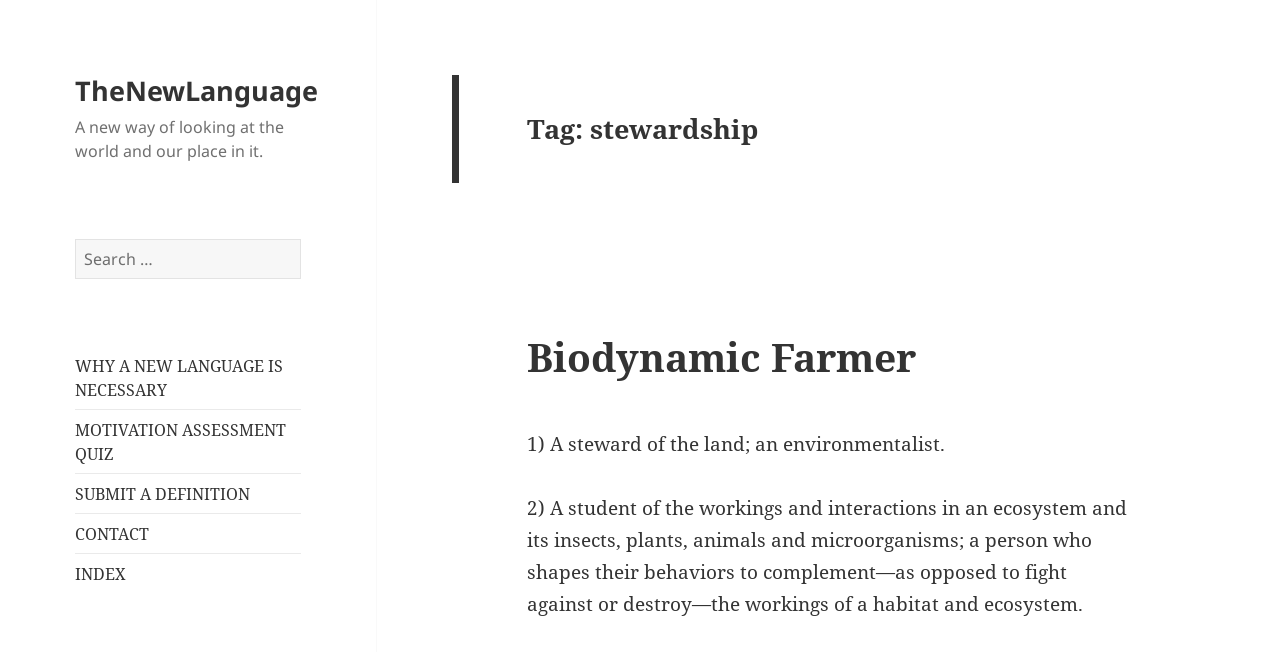Please determine the bounding box coordinates of the element's region to click for the following instruction: "Contact the website administrator".

[0.059, 0.802, 0.117, 0.836]